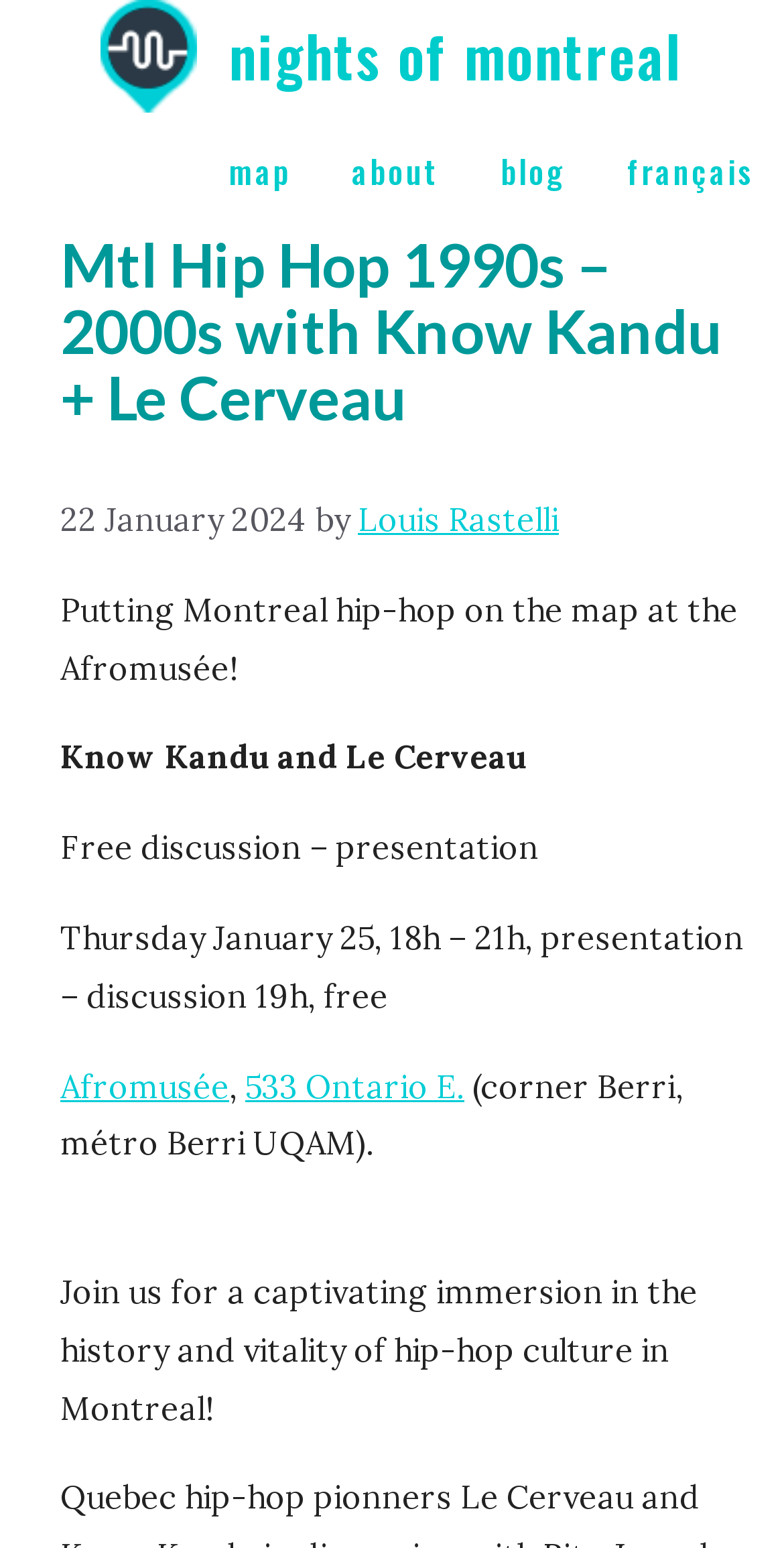Locate the UI element described as follows: "Louis Rastelli". Return the bounding box coordinates as four float numbers between 0 and 1 in the order [left, top, right, bottom].

[0.456, 0.322, 0.713, 0.348]